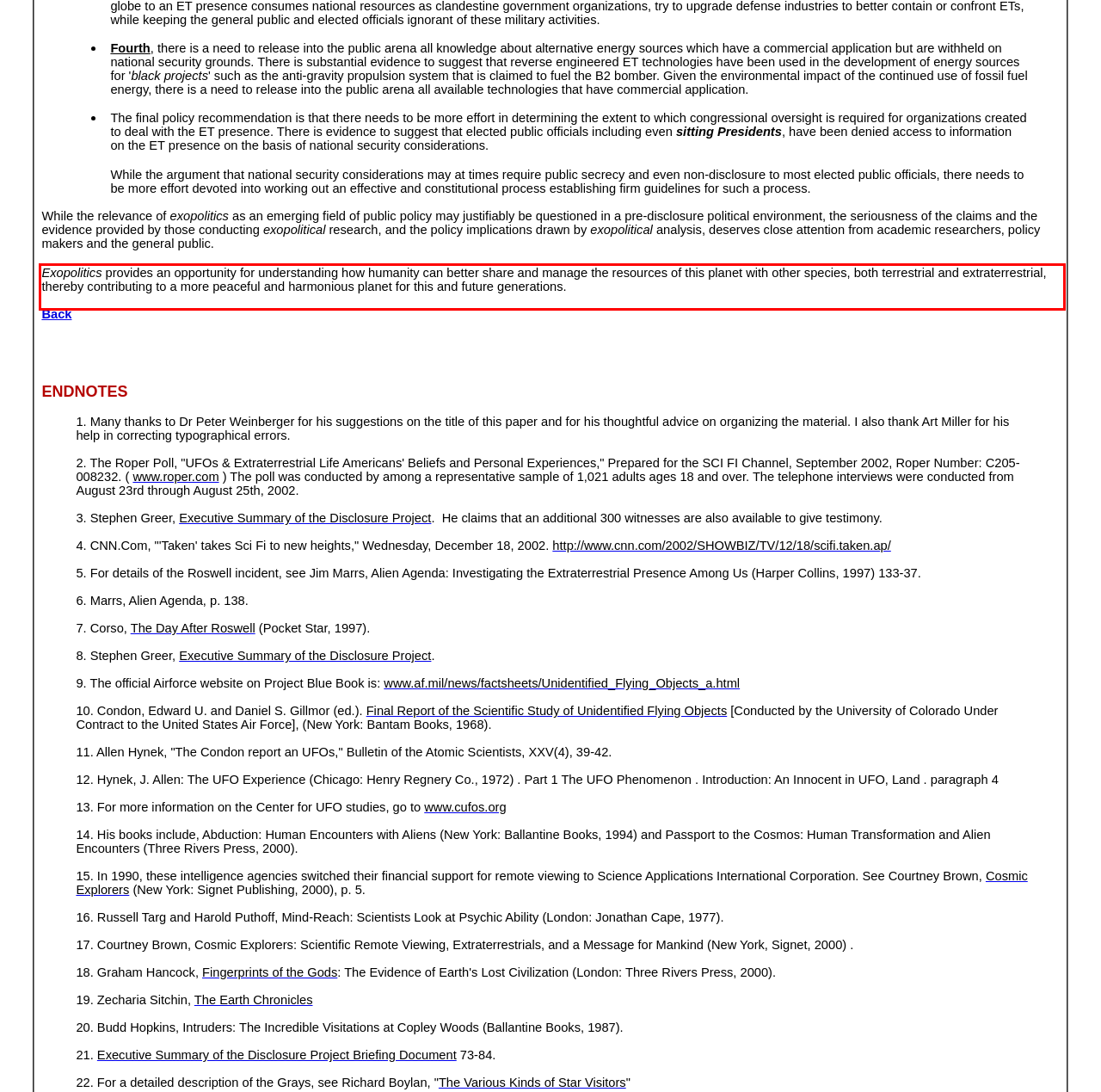Identify the red bounding box in the webpage screenshot and perform OCR to generate the text content enclosed.

Exopolitics provides an opportunity for understanding how humanity can better share and manage the resources of this planet with other species, both terrestrial and extraterrestrial, thereby contributing to a more peaceful and harmonious planet for this and future generations.